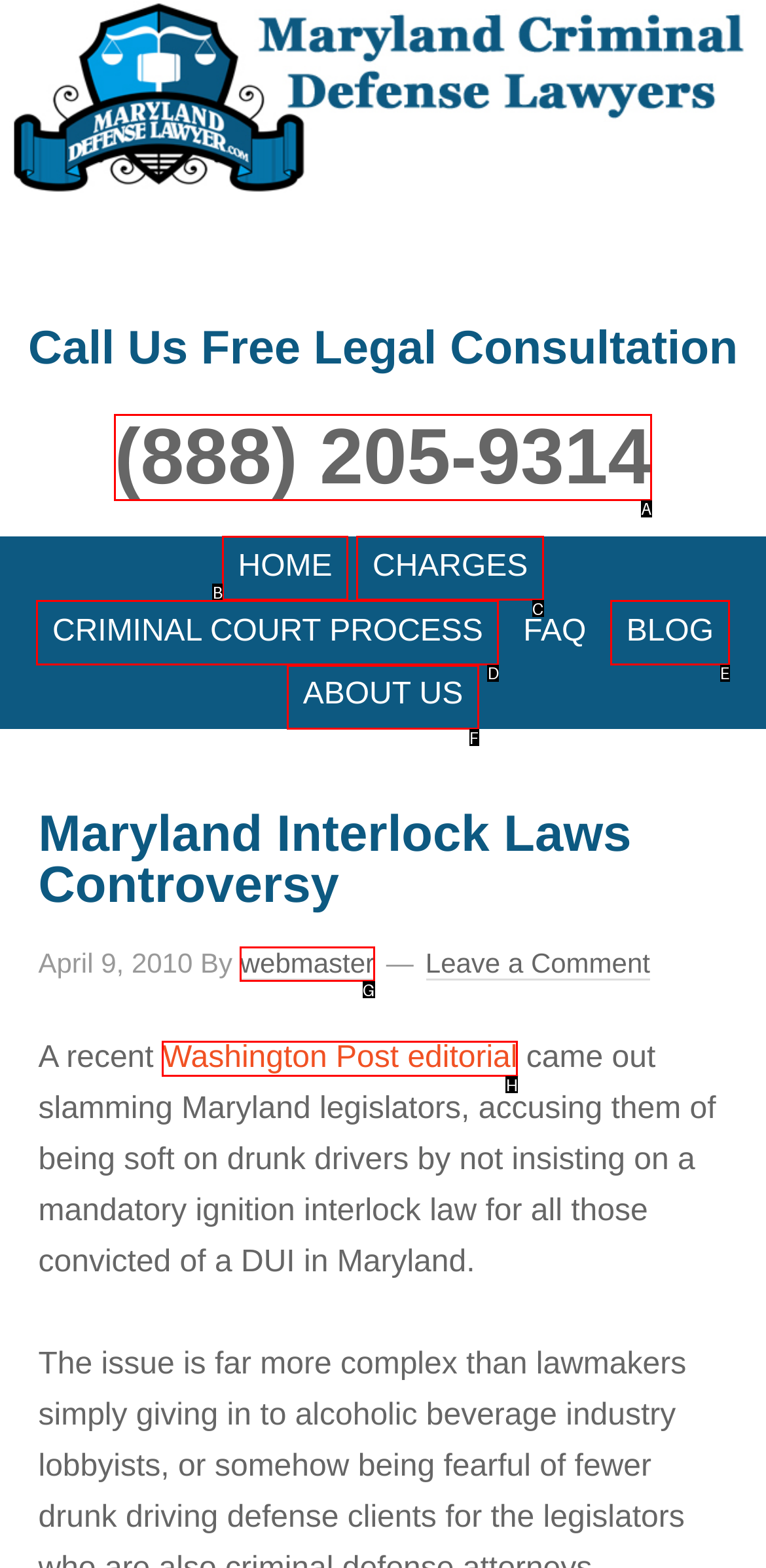Tell me the letter of the UI element I should click to accomplish the task: Contact the 'webmaster' based on the choices provided in the screenshot.

G